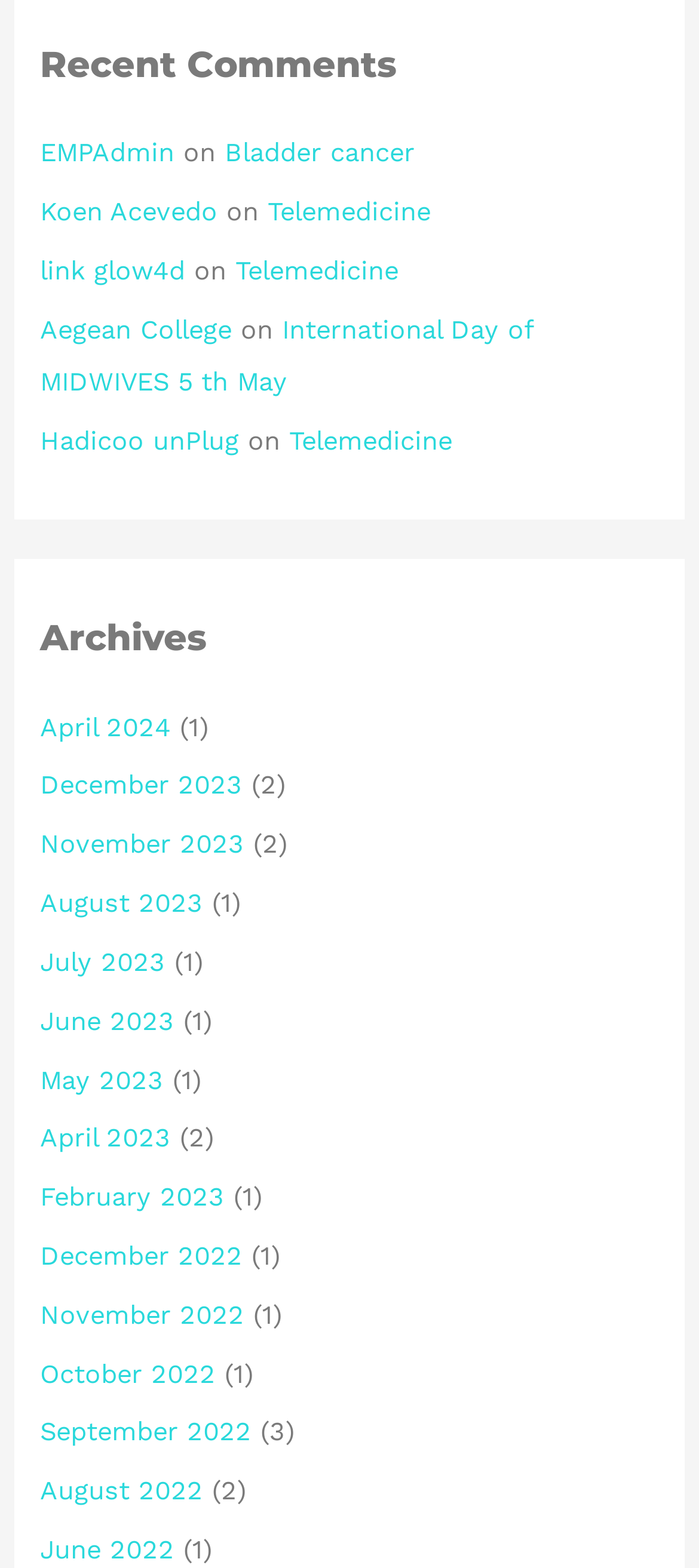How many links are there in the 'Archives' section?
Using the details shown in the screenshot, provide a comprehensive answer to the question.

The 'Archives' section has 18 links, each representing a different month and year, such as 'April 2024', 'December 2023', and so on.